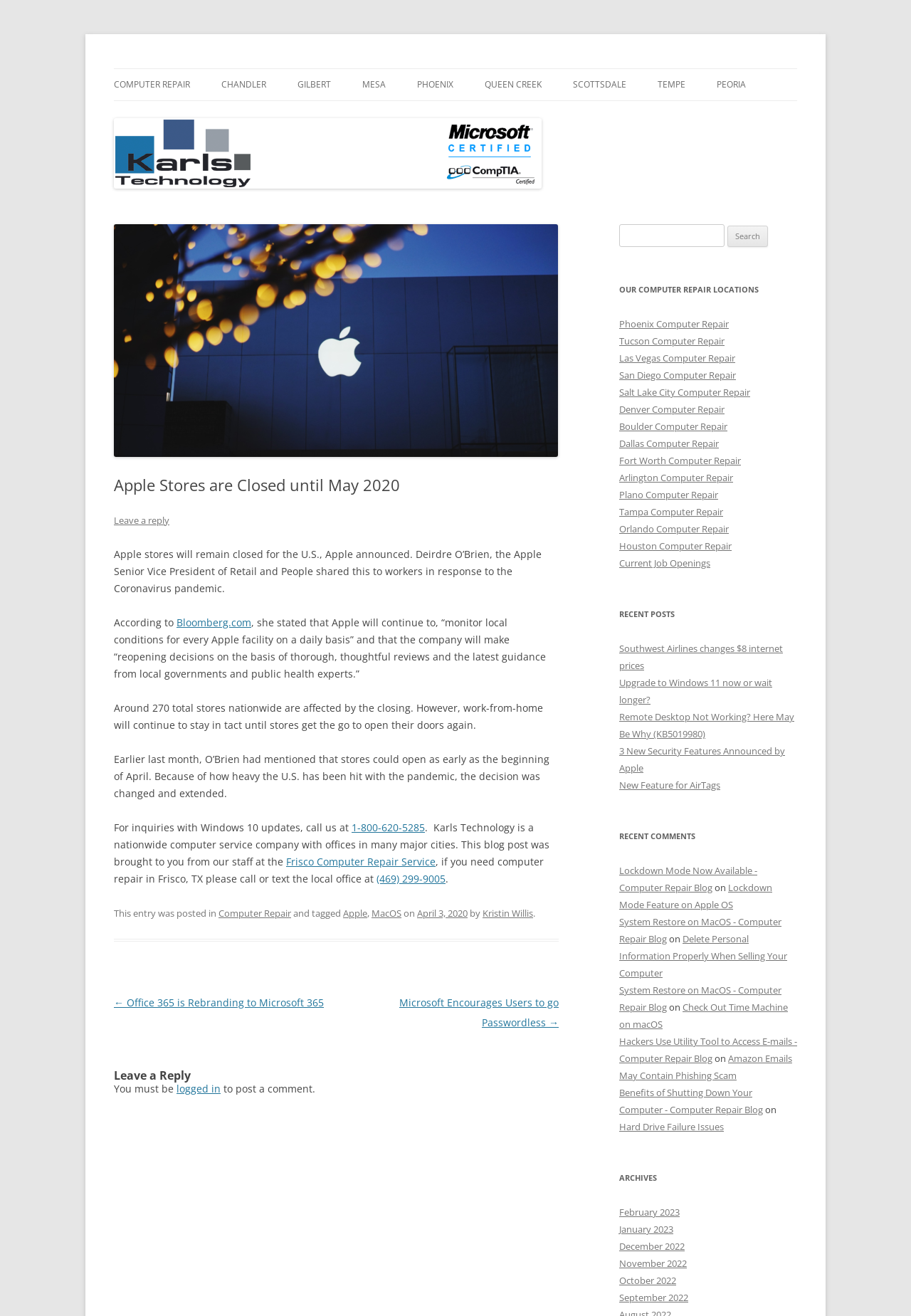Please locate and generate the primary heading on this webpage.

Computer Repair Blog